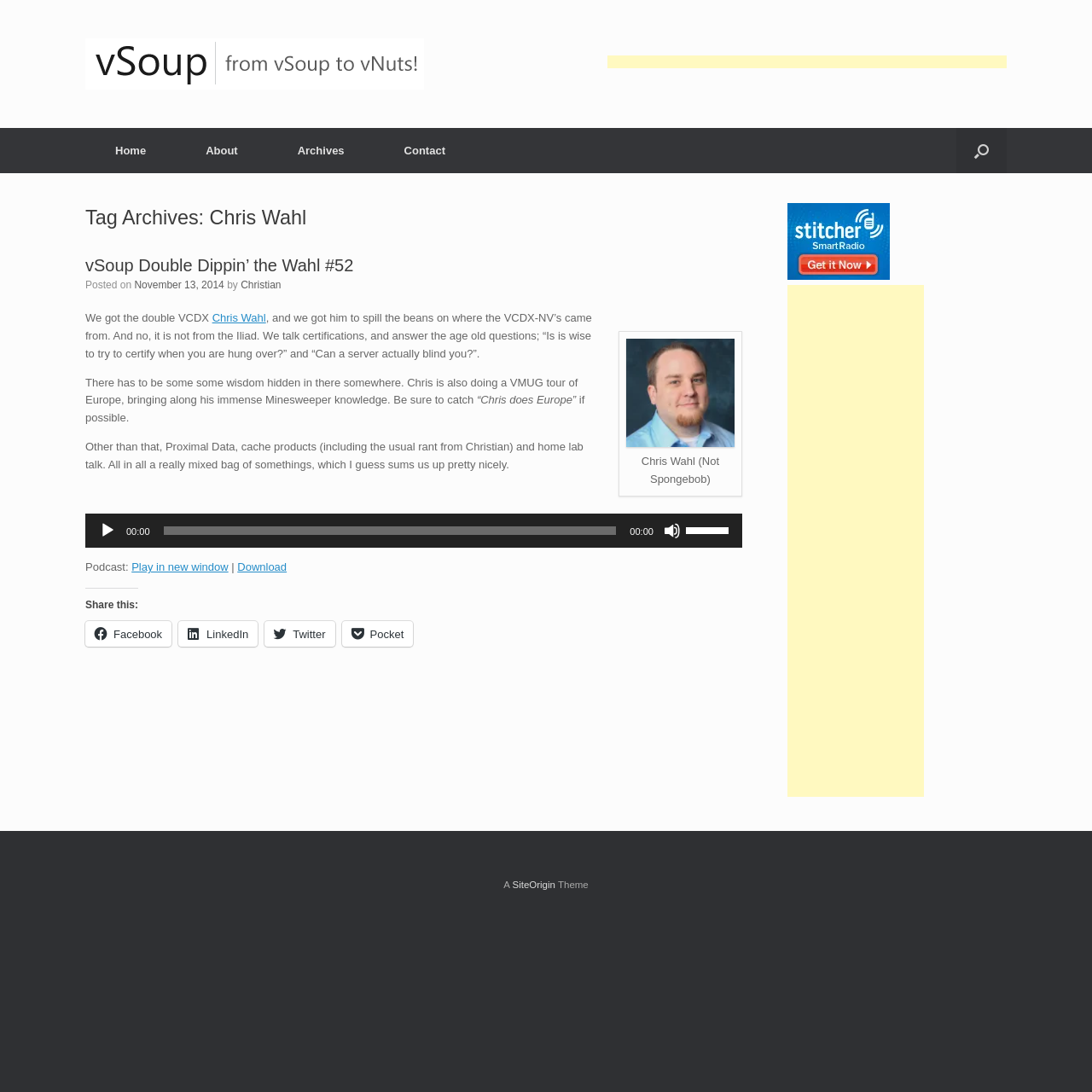Summarize the webpage comprehensively, mentioning all visible components.

The webpage is titled "Chris Wahl | vSoup" and features a logo at the top left corner. Below the logo, there are five navigation links: "Home", "About", "Archives", and "Contact". To the right of these links, there is a search button.

The main content of the page is divided into two sections. The left section contains a header with the title "Tag Archives: Chris Wahl". Below the header, there is an article with a heading "vSoup Double Dippin’ the Wahl #52" and a link to the same title. The article also includes the date "November 13, 2014" and the author's name "Christian". The main content of the article is a text describing an interview with Chris Wahl, discussing certifications, VMUG tour, and other topics.

On the right side of the article, there is an audio player with controls to play, pause, and adjust the volume. Below the audio player, there are links to play the podcast in a new window or download it. There is also a section to share the content on social media platforms like Facebook, LinkedIn, Twitter, and Pocket.

At the bottom of the page, there are two advertisements, one on the left and one on the right. The left advertisement is an iframe, and the right one is an image with a link. Finally, at the very bottom of the page, there is a footer with a link to the SiteOrigin theme.